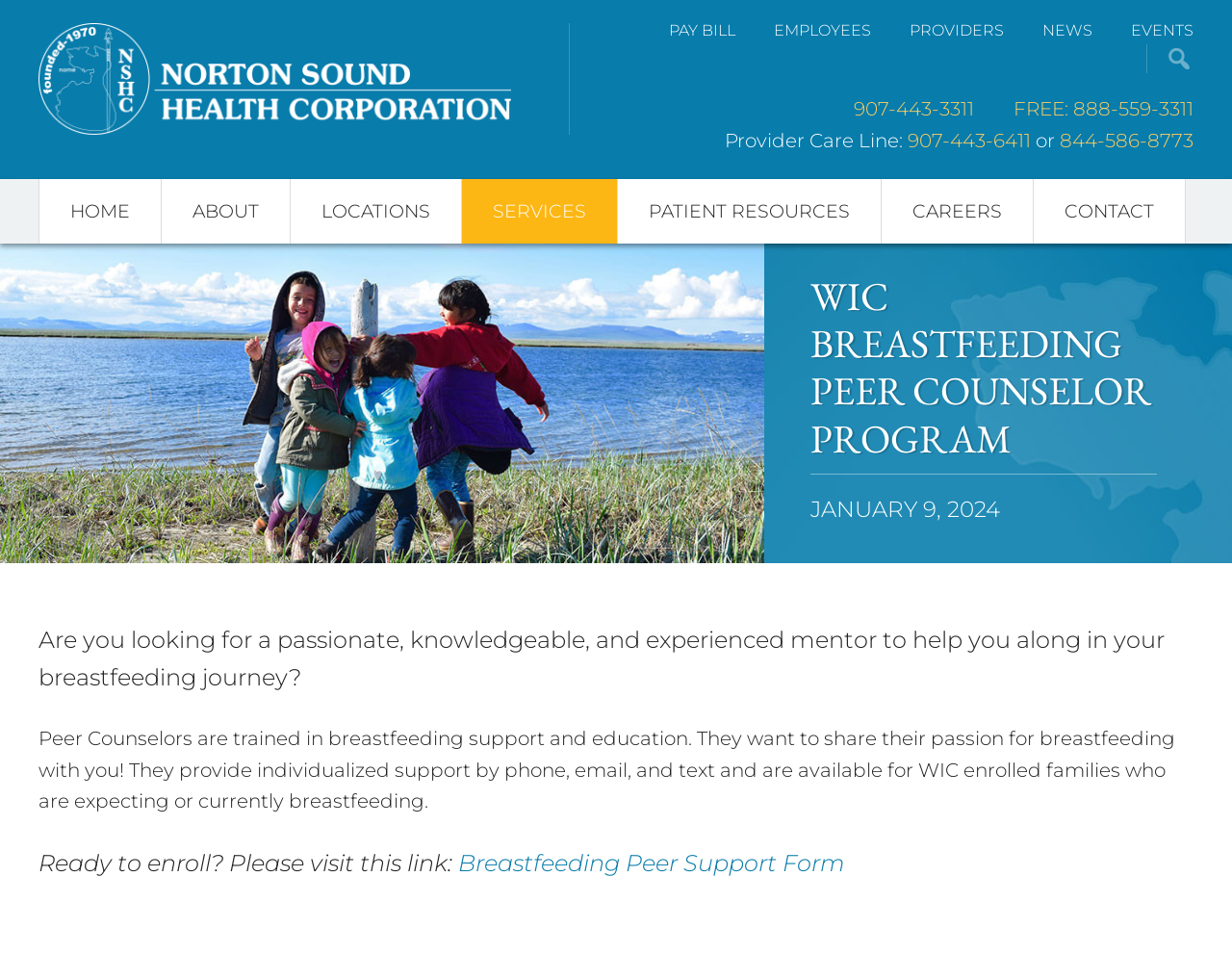What is the name of the health corporation?
Using the screenshot, give a one-word or short phrase answer.

Norton Sound Health Corporation